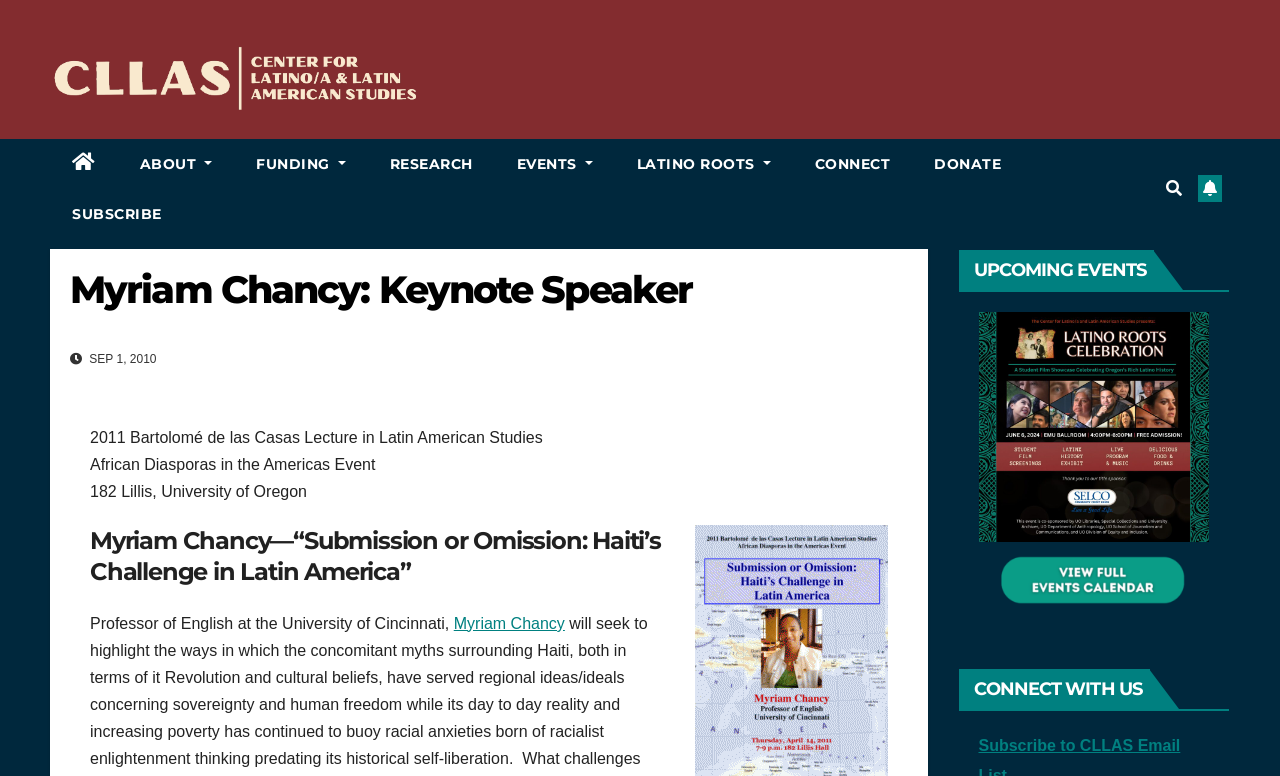Given the element description "Myriam Chancy: Keynote Speaker", identify the bounding box of the corresponding UI element.

[0.055, 0.343, 0.541, 0.403]